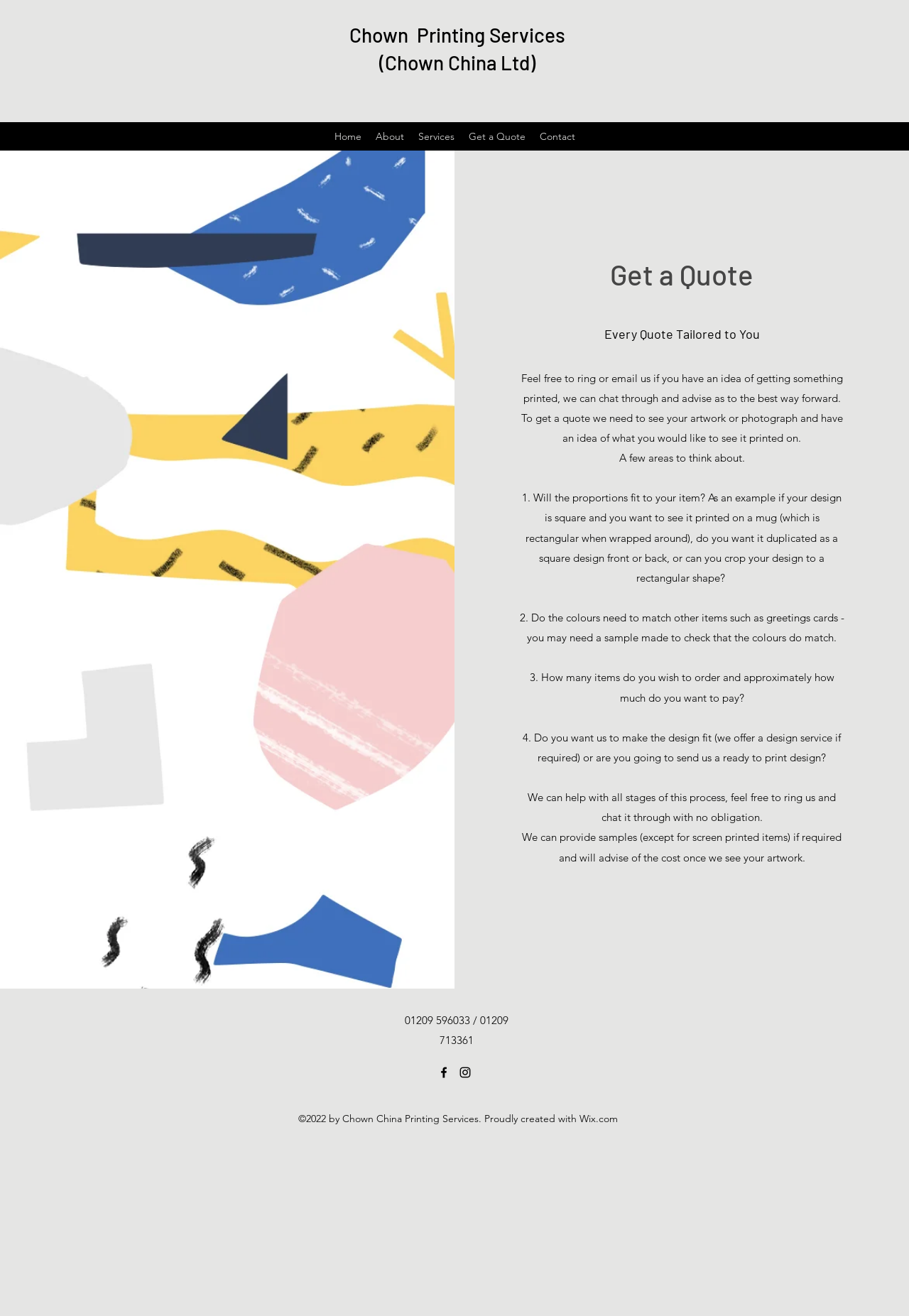Please find the bounding box coordinates of the element that needs to be clicked to perform the following instruction: "Click on the 'Chown Printing Services' link". The bounding box coordinates should be four float numbers between 0 and 1, represented as [left, top, right, bottom].

[0.384, 0.017, 0.622, 0.056]